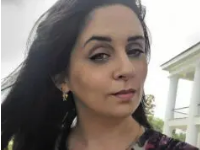Offer a detailed explanation of what is depicted in the image.

This image captures a woman with dark hair styled in loose waves, playfully being blown by the wind. She appears to be outdoors, with a soft, natural backdrop that includes a white architectural structure visible in the background. The woman's expression is confident and slightly playful, with a subtle smirk on her lips and a sideways glance, highlighting her striking features, including her well-defined cheekbones and delicately styled makeup. She is wearing a patterned top and has small earrings that accentuate her elegant look. Given the context of the article, this image is likely related to Stephanie Hayden, as it accompanies details about her life and work, suggesting a focus on her personality and style.